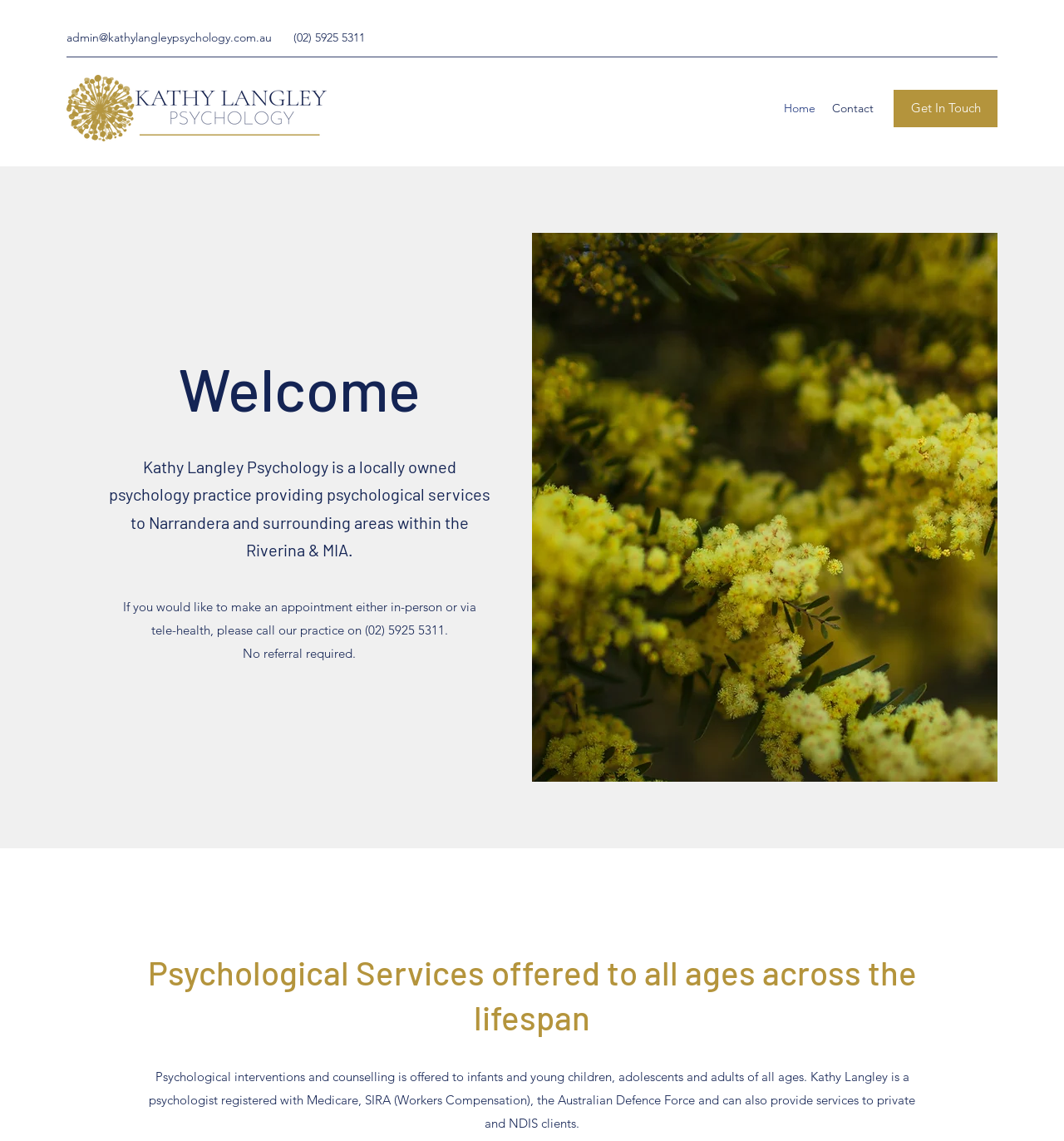Using the provided element description, identify the bounding box coordinates as (top-left x, top-left y, bottom-right x, bottom-right y). Ensure all values are between 0 and 1. Description: Get In Touch

[0.84, 0.079, 0.938, 0.112]